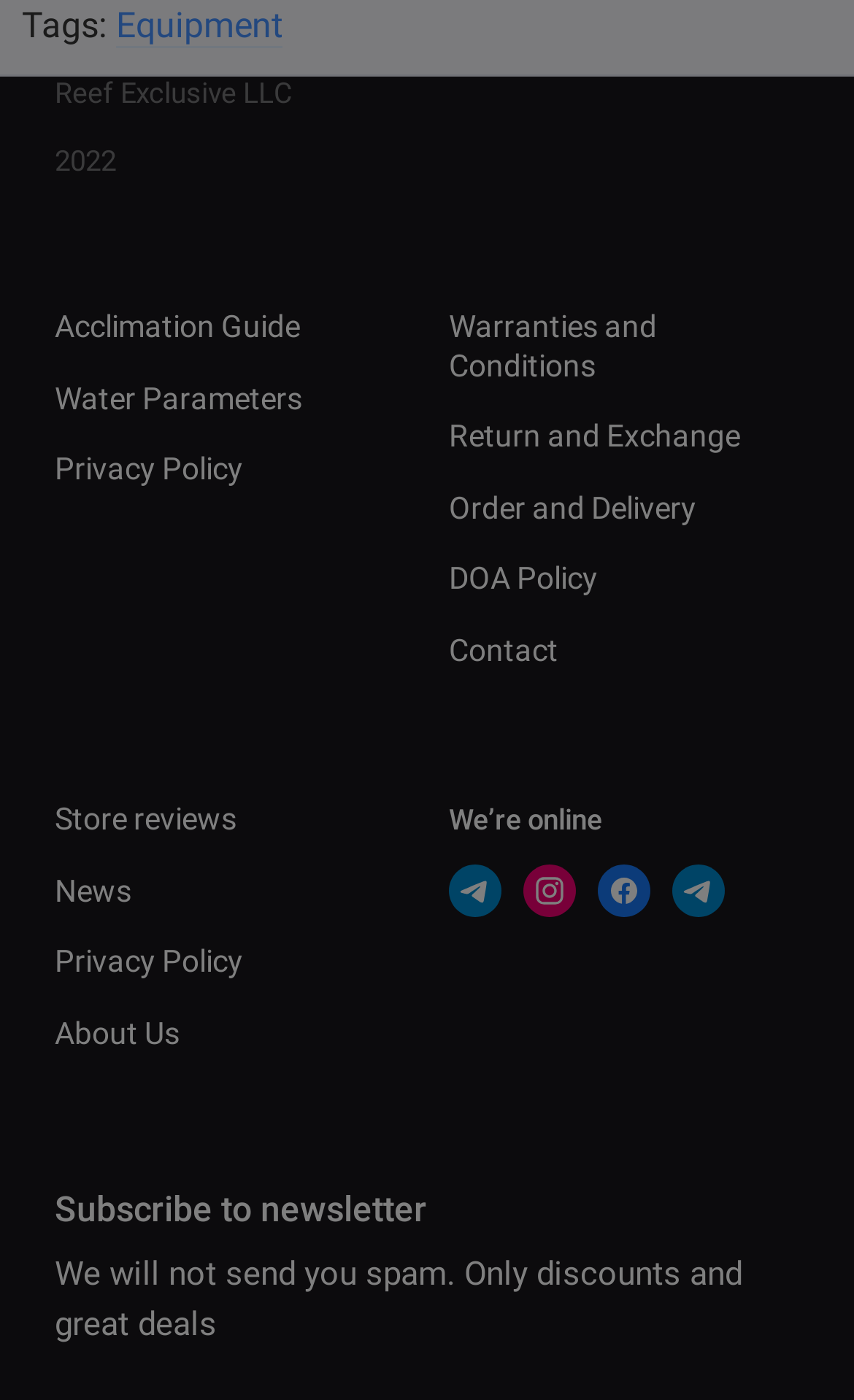Indicate the bounding box coordinates of the element that needs to be clicked to satisfy the following instruction: "Open the 'Contact' page". The coordinates should be four float numbers between 0 and 1, i.e., [left, top, right, bottom].

[0.526, 0.452, 0.654, 0.477]